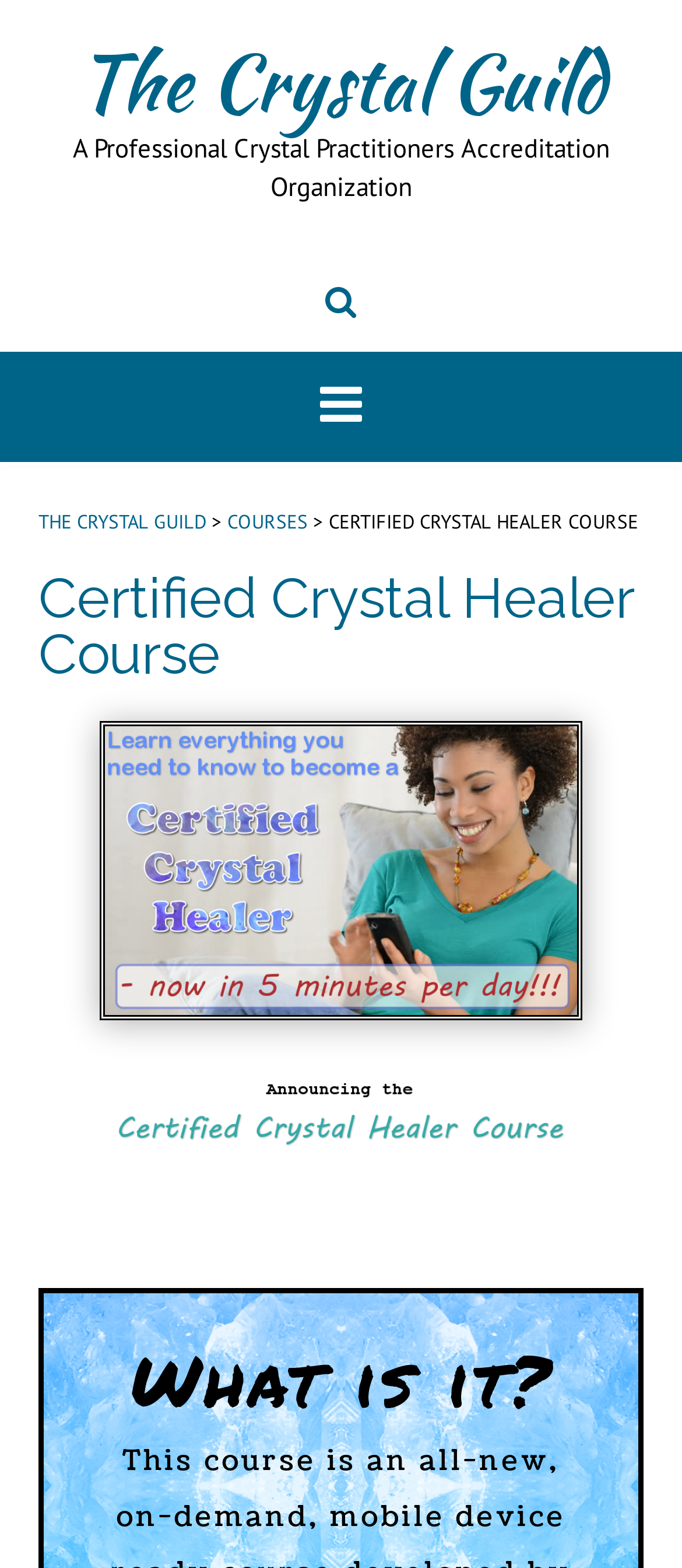Identify the bounding box for the given UI element using the description provided. Coordinates should be in the format (top-left x, top-left y, bottom-right x, bottom-right y) and must be between 0 and 1. Here is the description: The Crystal Guild

[0.056, 0.324, 0.303, 0.34]